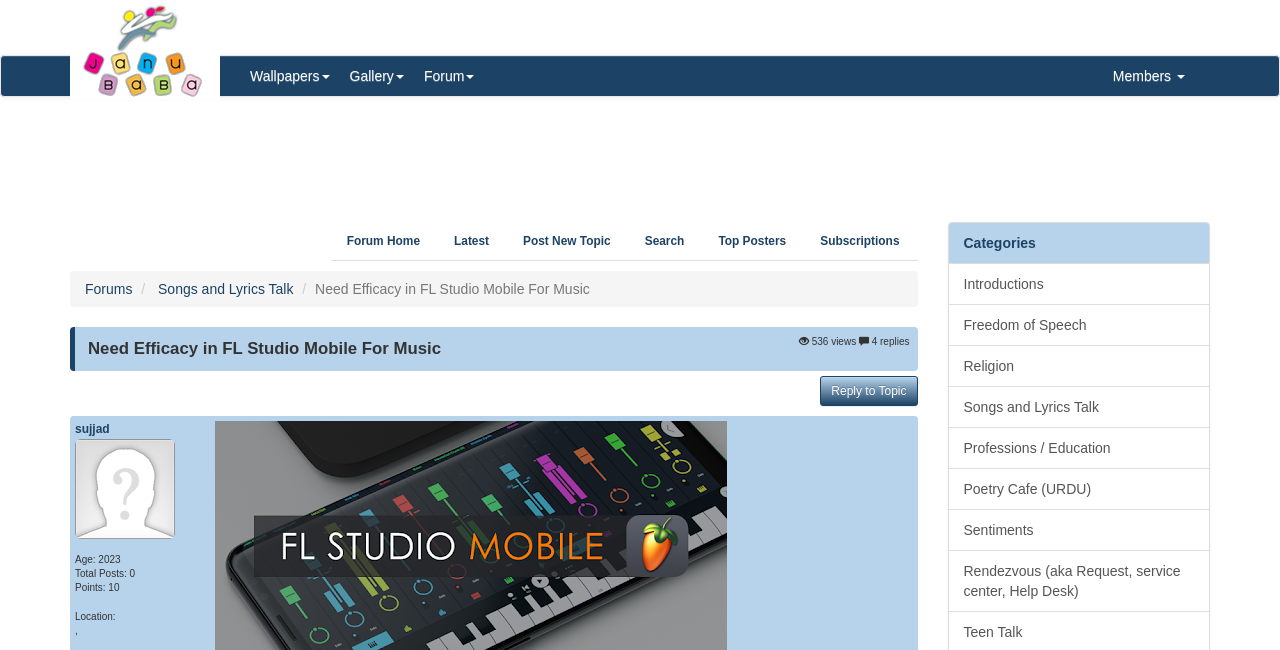Please identify the bounding box coordinates of the element that needs to be clicked to perform the following instruction: "Go to the Songs and Lyrics Talk forum".

[0.12, 0.432, 0.229, 0.457]